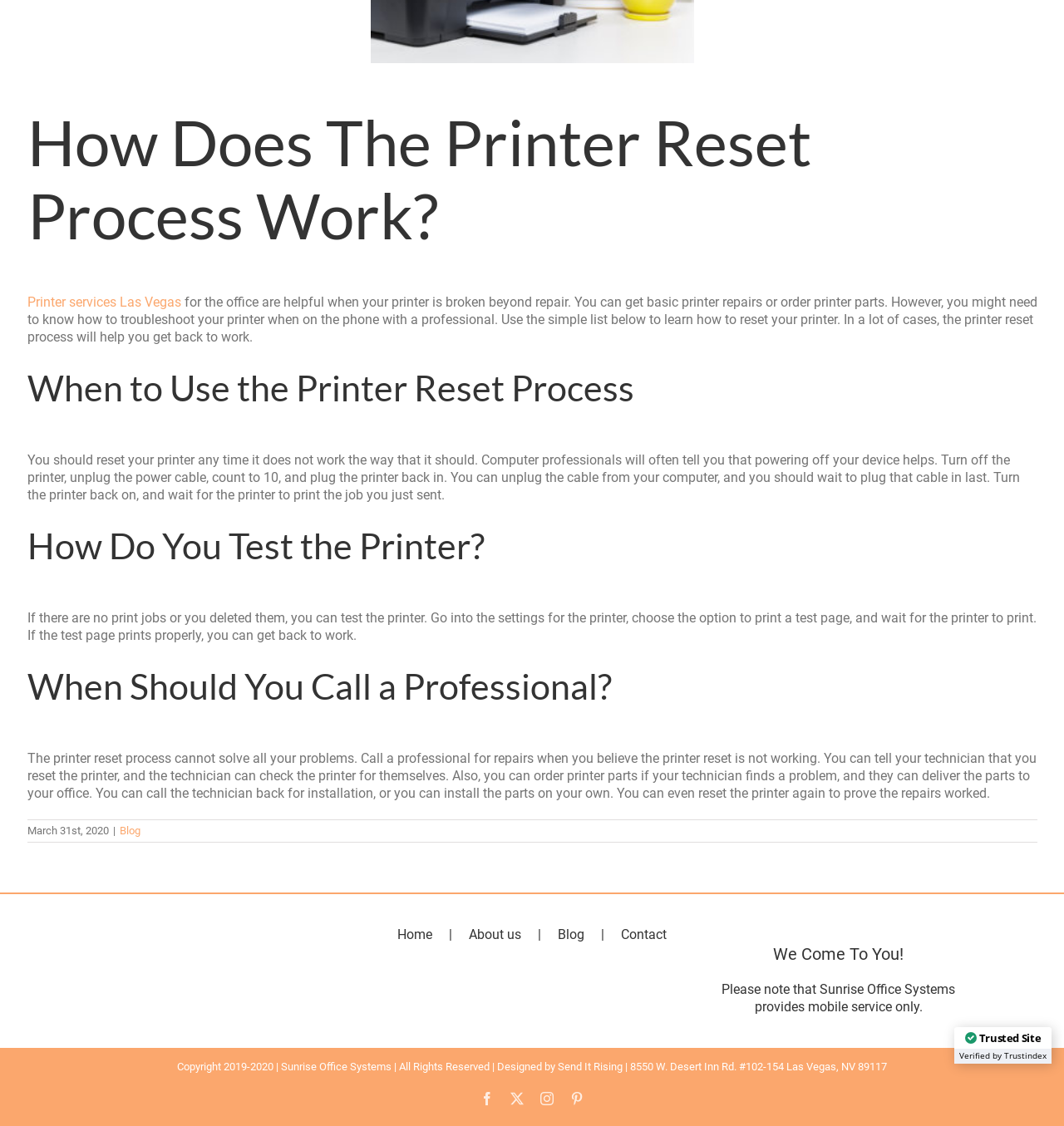Locate the bounding box of the UI element defined by this description: "Home". The coordinates should be given as four float numbers between 0 and 1, formatted as [left, top, right, bottom].

[0.373, 0.823, 0.441, 0.838]